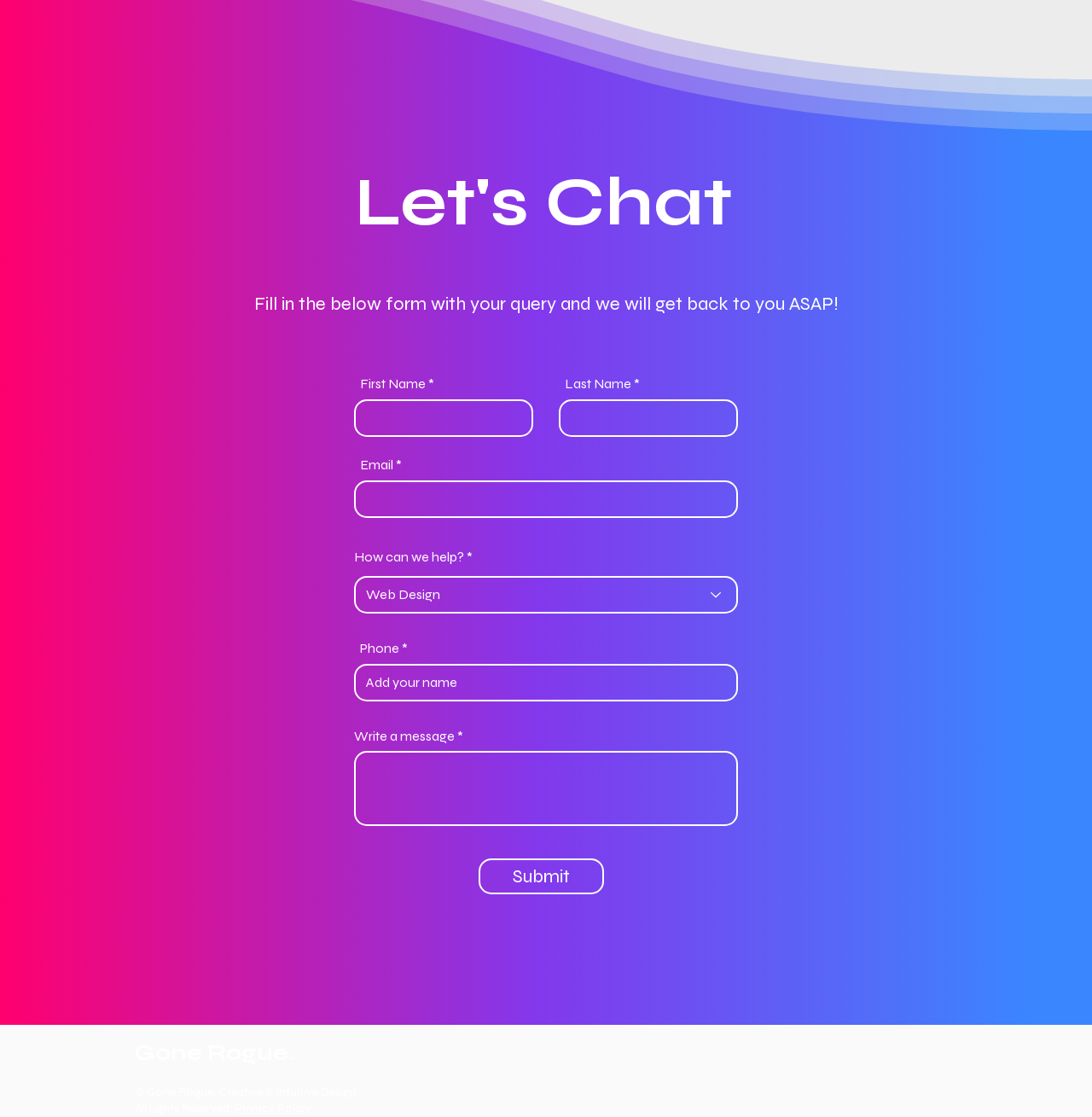What is the position of the 'Submit' button?
Refer to the image and give a detailed answer to the query.

The 'Submit' button is positioned below the form, which is indicated by its bounding box coordinates [0.438, 0.769, 0.553, 0.801] that are lower than the coordinates of the other form elements.